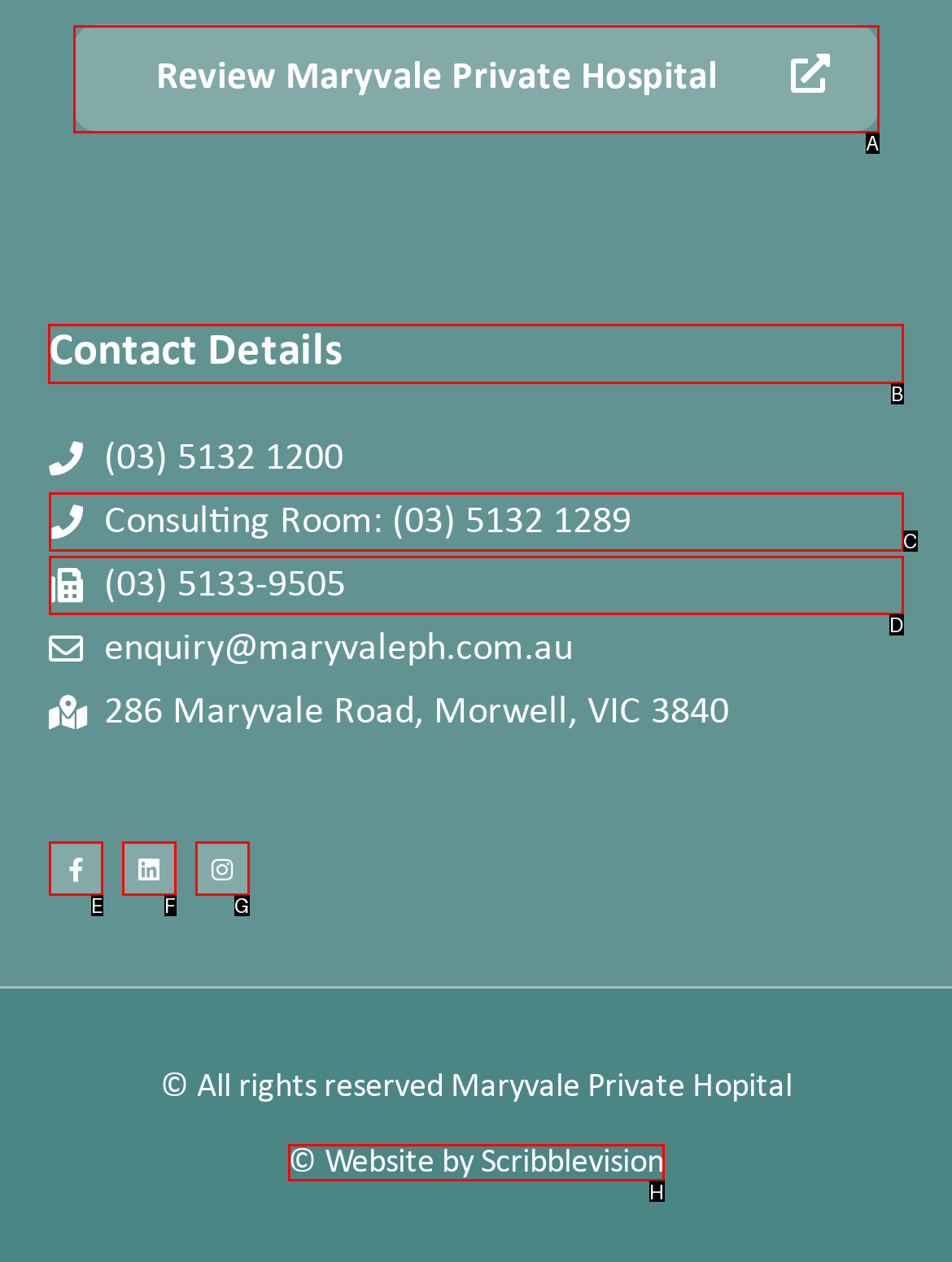Identify the HTML element to click to execute this task: View contact details Respond with the letter corresponding to the proper option.

B